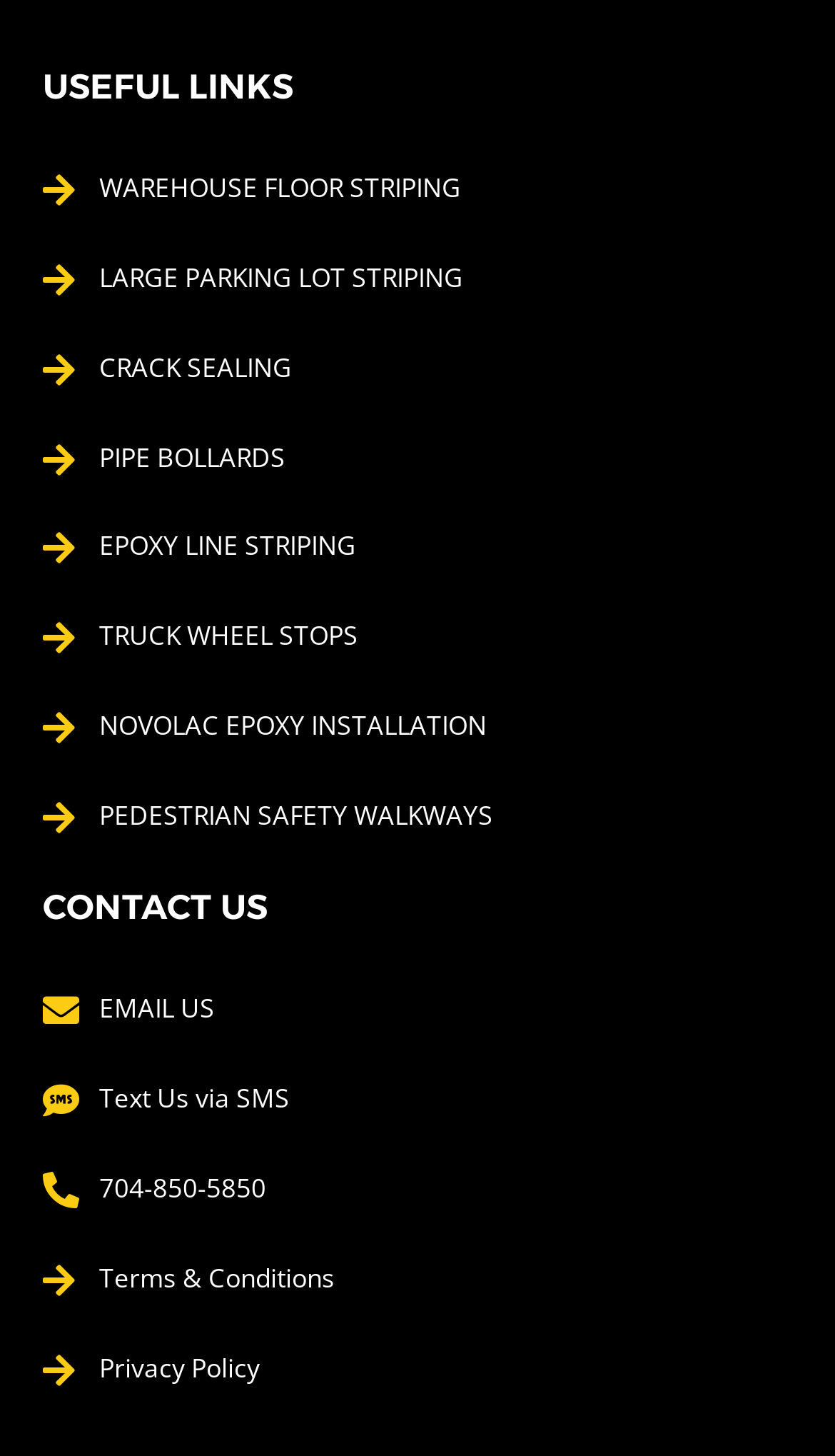Find the bounding box coordinates for the element that must be clicked to complete the instruction: "View PEDESTRIAN SAFETY WALKWAYS". The coordinates should be four float numbers between 0 and 1, indicated as [left, top, right, bottom].

[0.051, 0.548, 0.949, 0.573]